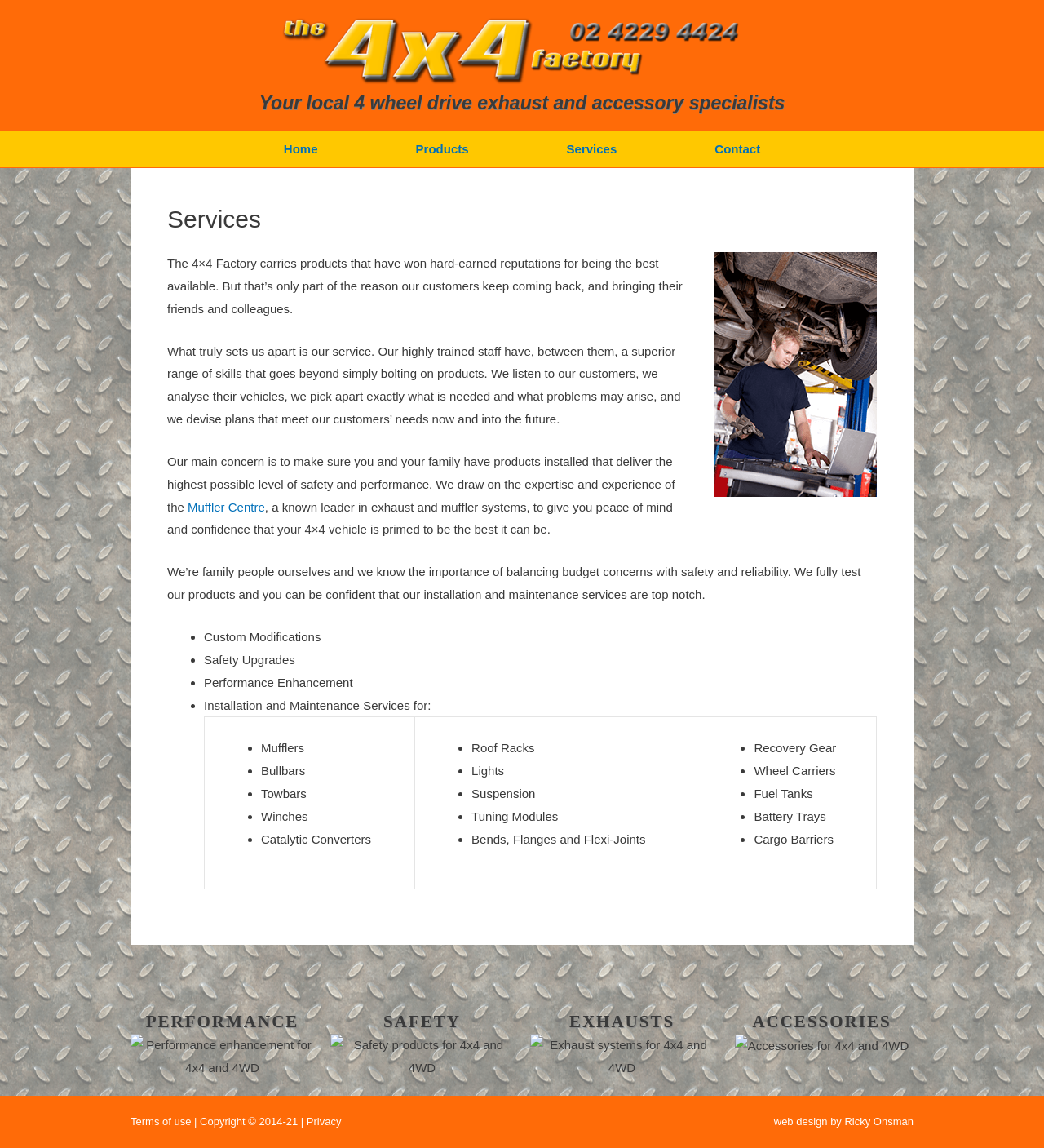What is the company's concern?
Kindly offer a comprehensive and detailed response to the question.

The company's concern can be found in the main content section of the webpage, where it says 'Our main concern is to make sure you and your family have products installed that deliver the highest possible level of safety and performance', indicating that the company is concerned with ensuring the safety and performance of its customers' vehicles.